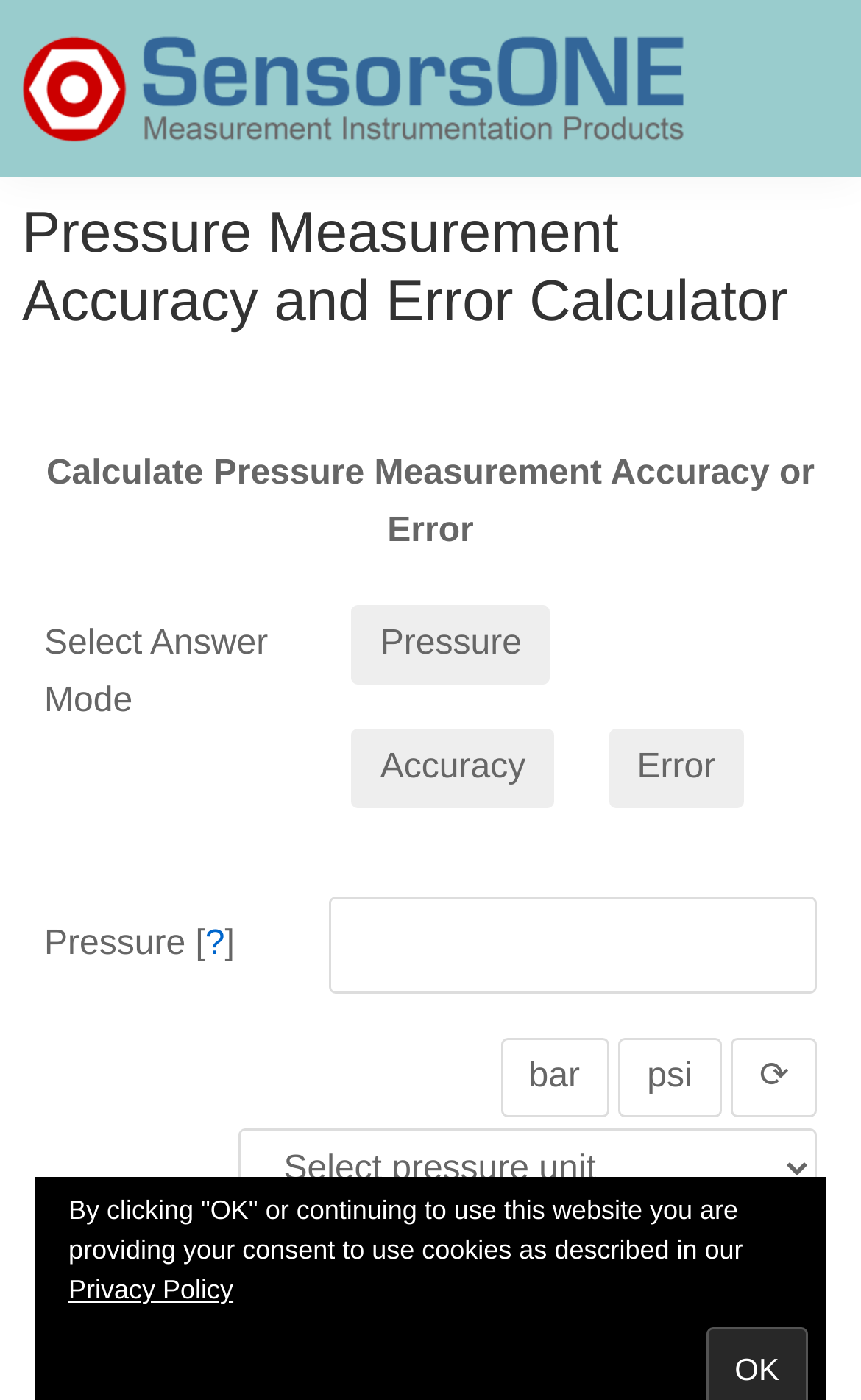Locate and extract the headline of this webpage.

Pressure Measurement Accuracy and Error Calculator